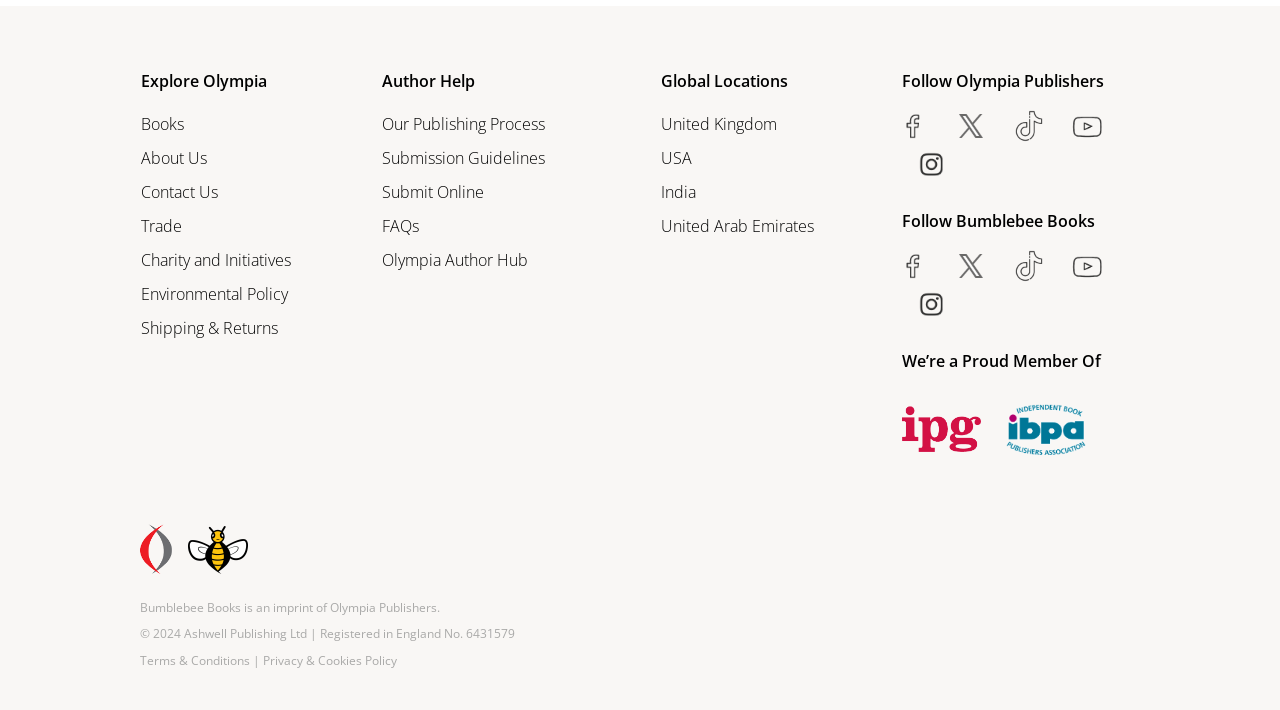Pinpoint the bounding box coordinates of the clickable element to carry out the following instruction: "Follow Olympia Publishers on Facebook."

[0.696, 0.155, 0.732, 0.2]